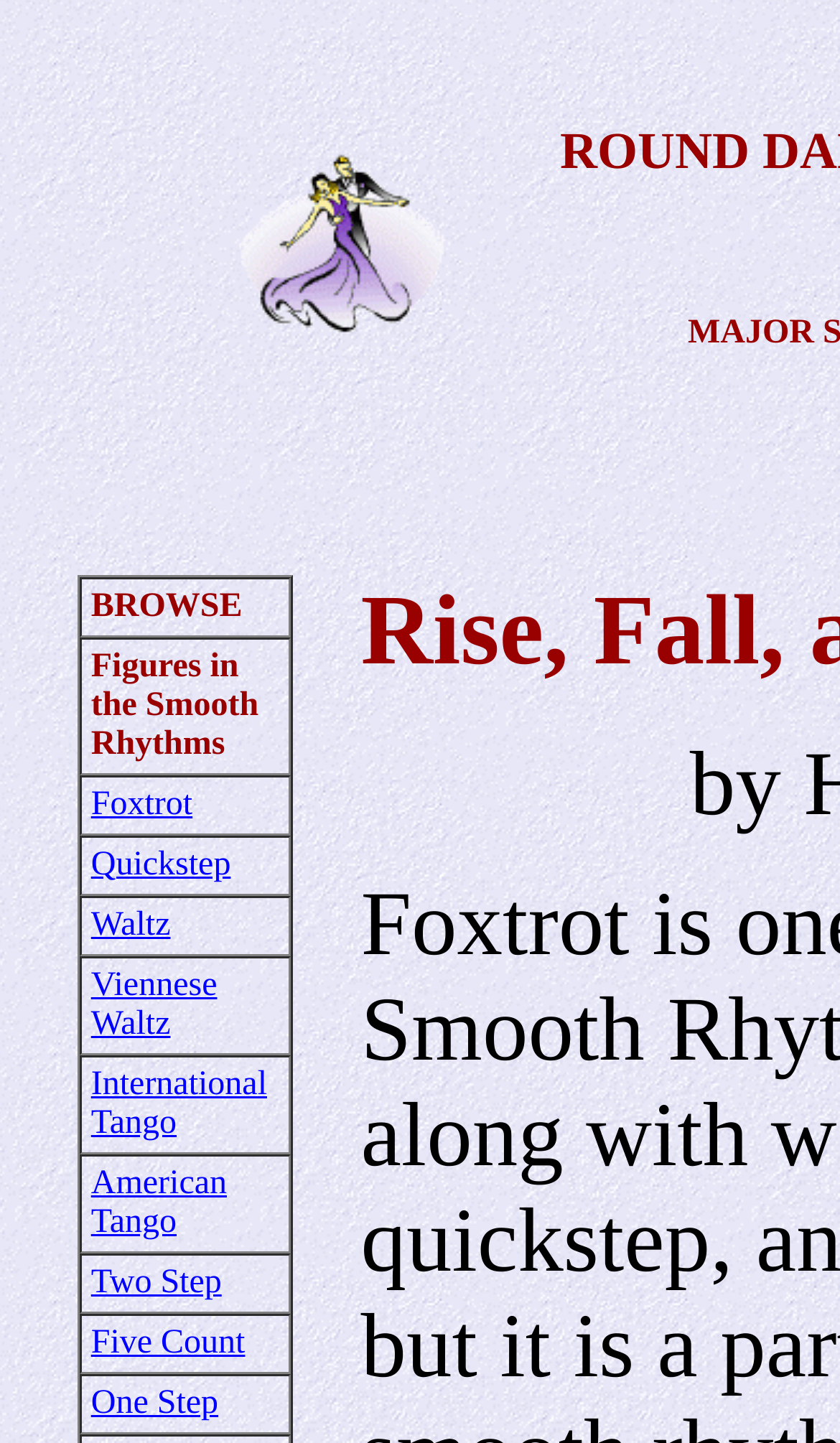Identify the bounding box of the UI element that matches this description: "One Step".

[0.108, 0.959, 0.26, 0.985]